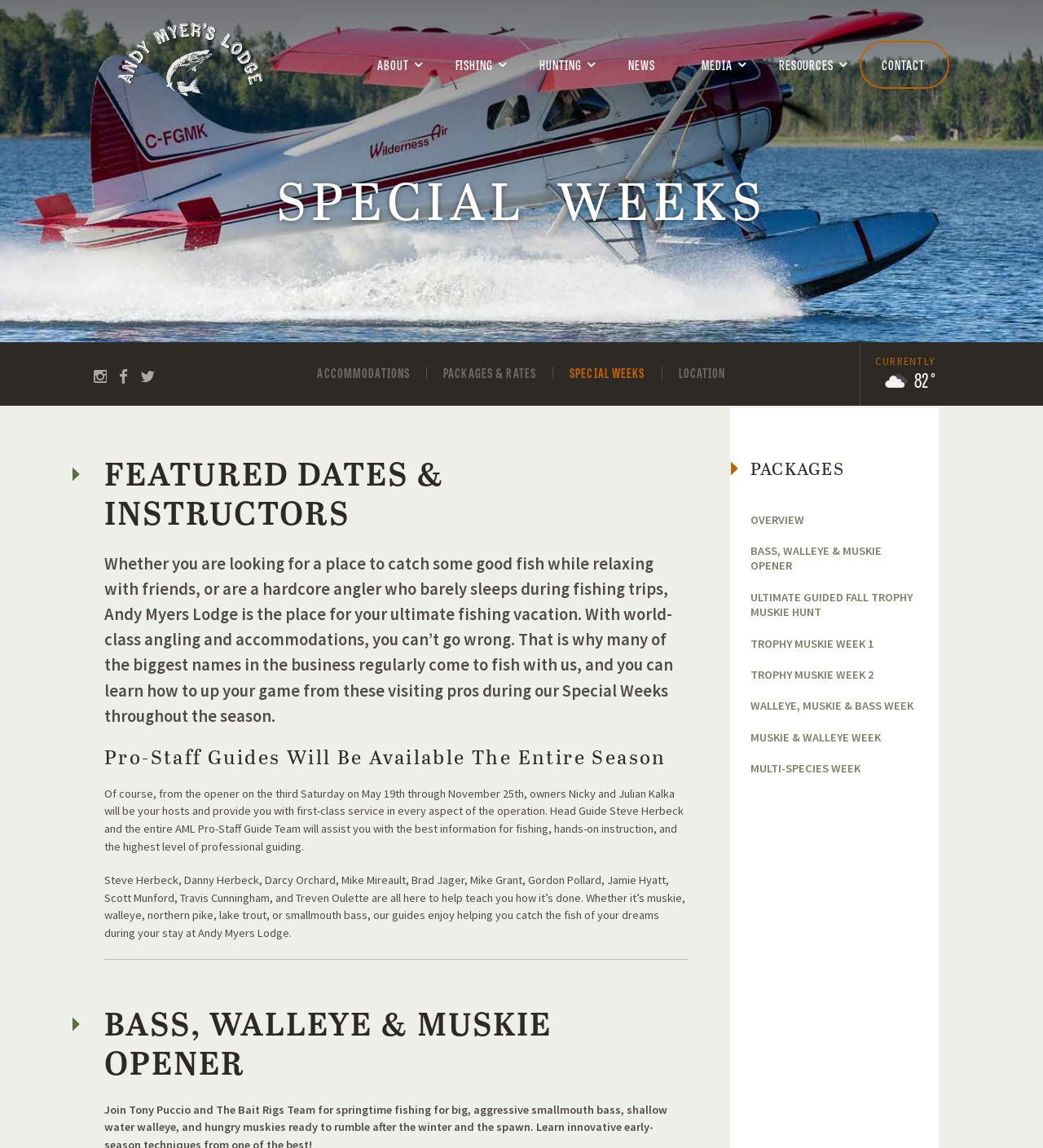Please analyze the image and give a detailed answer to the question:
What is the duration of the fishing season at Andy Myers Lodge?

The webpage mentions that the fishing season at Andy Myers Lodge starts on the third Saturday of May 19th and ends on November 25th. This information is provided in the section describing the lodge's operation.